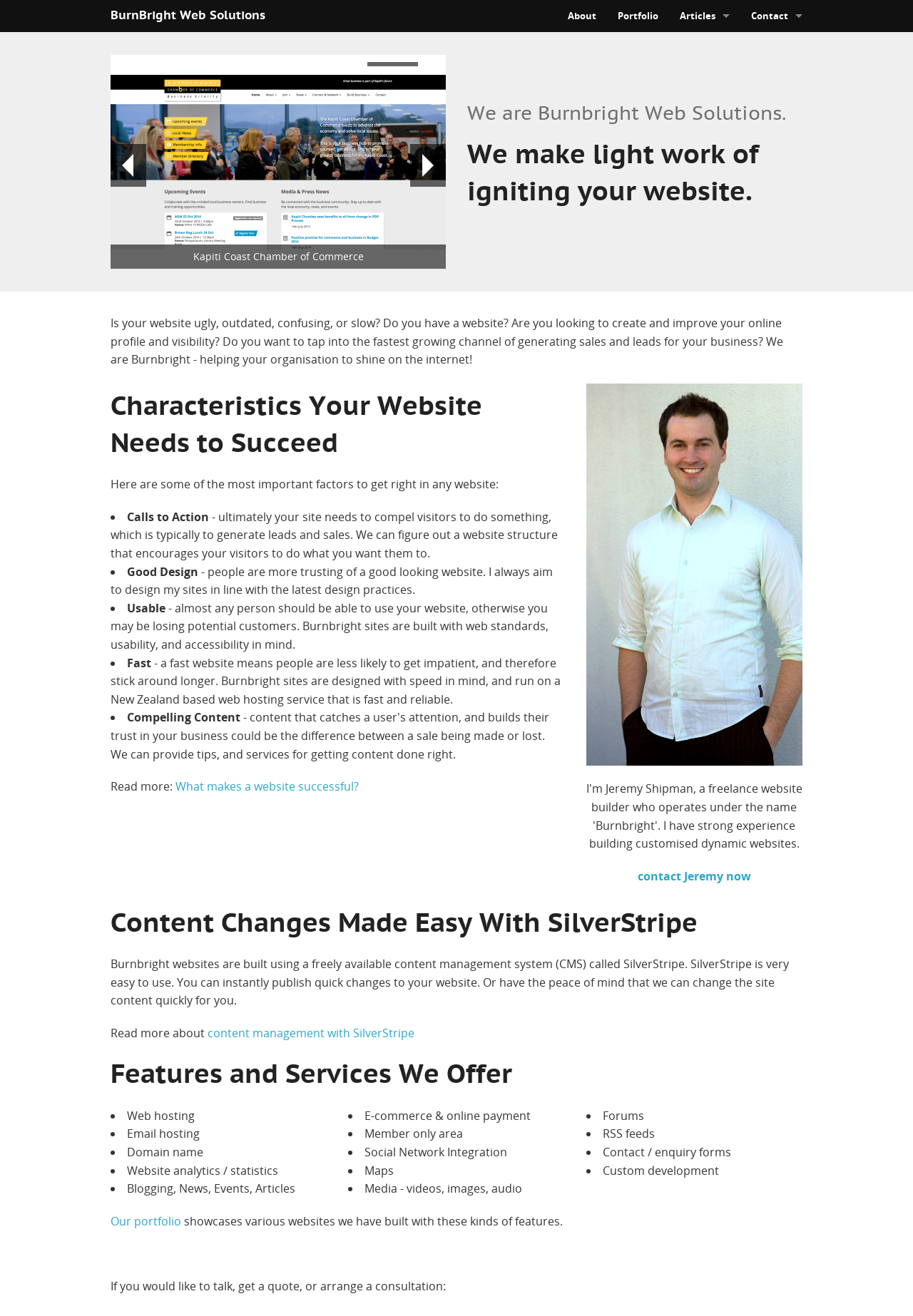Who is the person behind Burnbright?
Could you please answer the question thoroughly and with as much detail as possible?

The person behind Burnbright is Jeremy Shipman, whose image is displayed on the webpage with a link to 'contact Jeremy now', indicating that he is the founder or owner of the company.